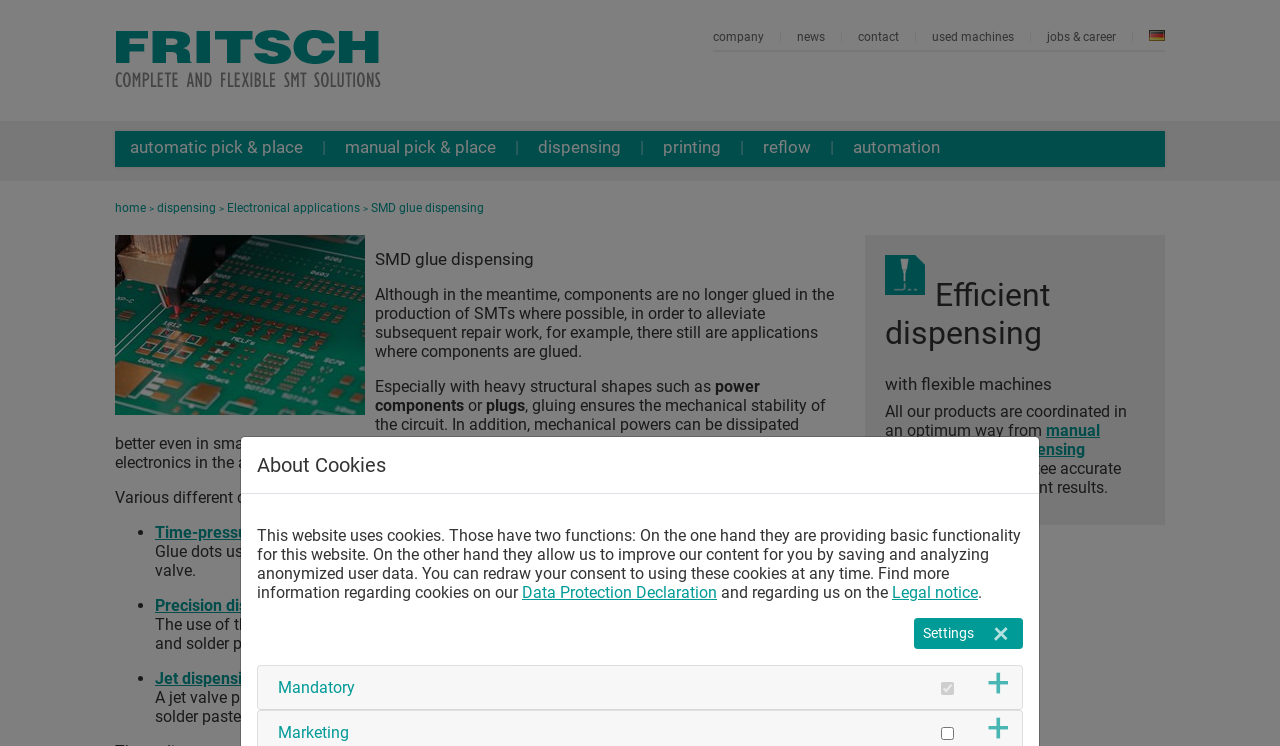Determine the bounding box coordinates of the element that should be clicked to execute the following command: "click Settings +".

[0.714, 0.828, 0.799, 0.87]